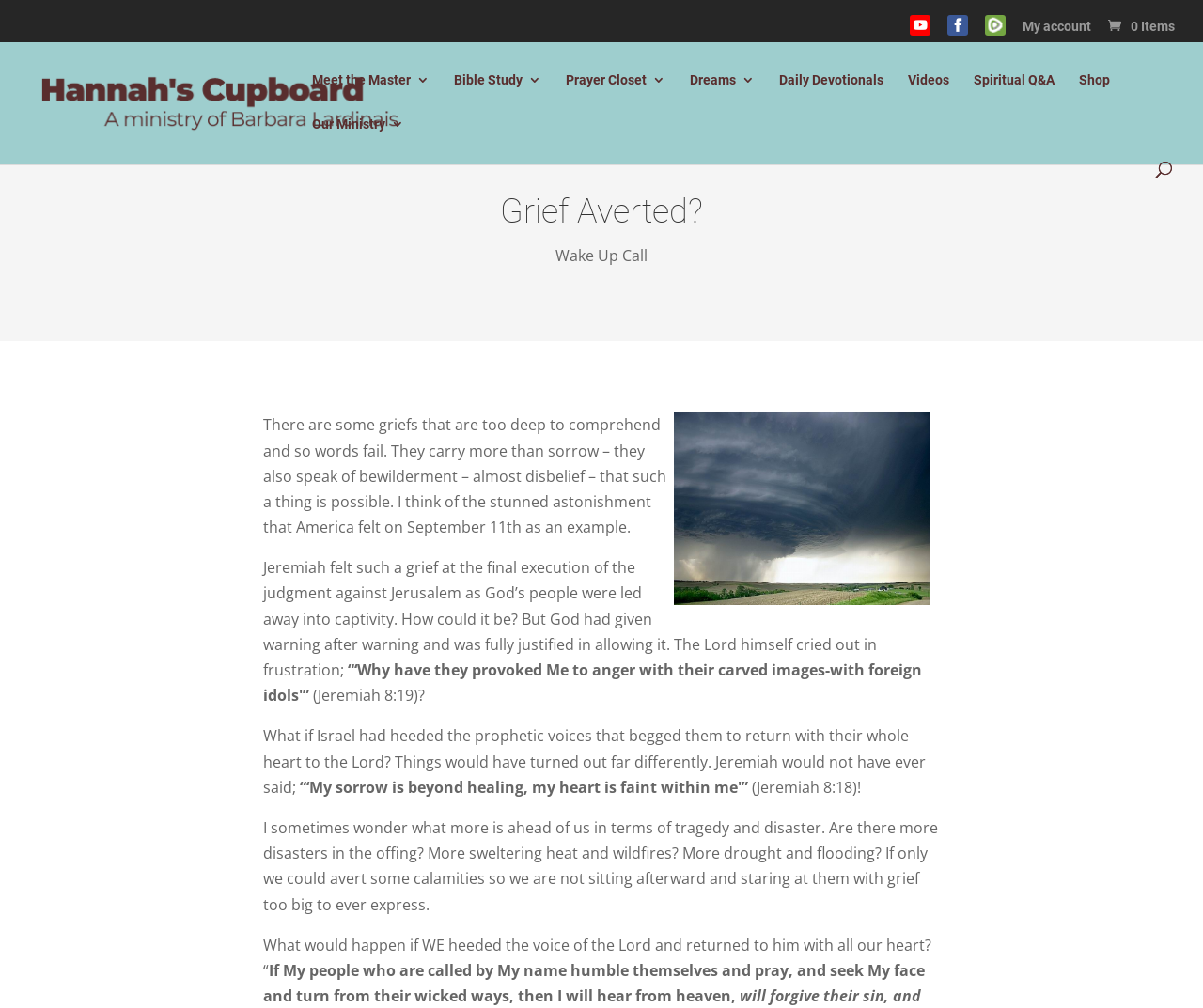What is the name of the website?
Answer the question with a single word or phrase, referring to the image.

Hannah's Cupboard